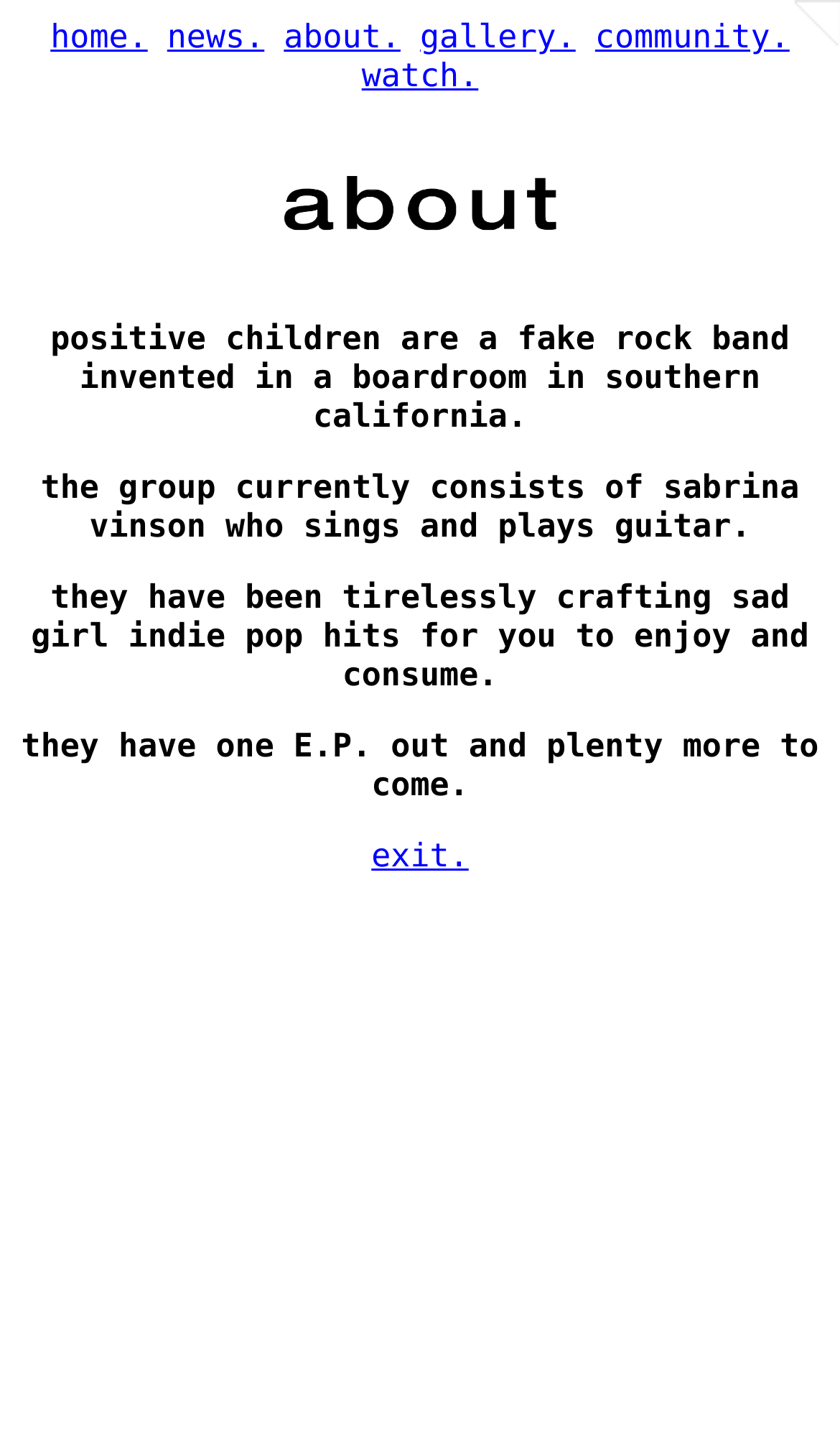Respond to the question below with a single word or phrase:
What is the name of the lead singer of the band?

Sabrina Vinson